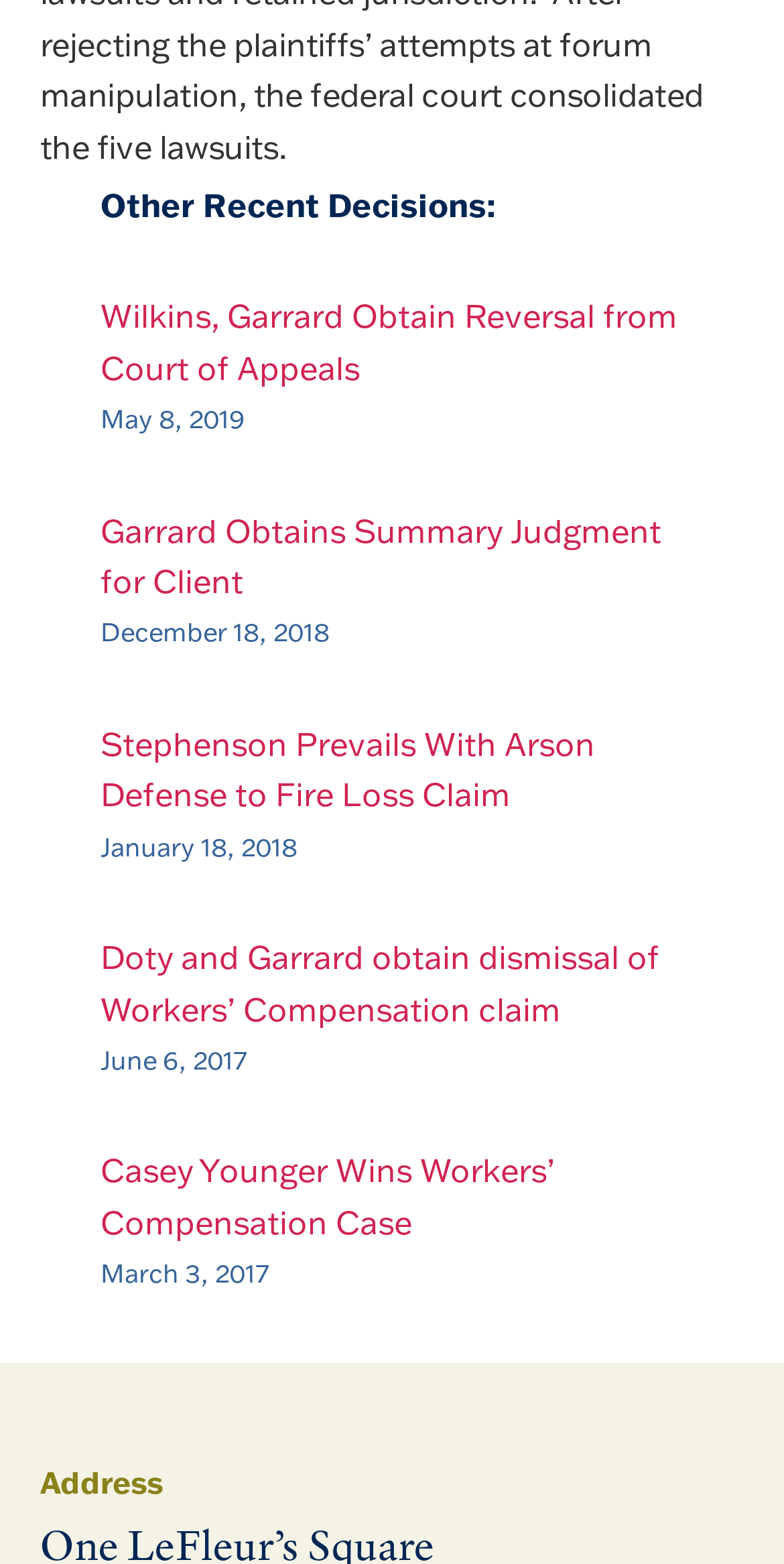Respond to the question below with a concise word or phrase:
What is the address of the law firm?

Not provided